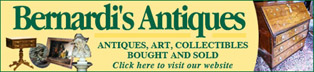Describe all the elements and aspects of the image comprehensively.

The image displays a vibrant and inviting banner for "Bernardi's Antiques," a business specializing in the buying and selling of antiques, art, and collectibles. The banner features a rich green and yellow color scheme, with bold text prominently stating the name of the business at the top. Below the name, it describes the goods offered: "Antiques, Art, Collectibles Bought and Sold." 

To the right, visually appealing images of antique furniture—a beautifully crafted chest of drawers—and decorative items add to the charm, enticing potential customers. In the lower portion, there is a call to action encouraging viewers to "Click here to visit our website," suggesting an easy way for interested individuals to explore more about the offerings of Bernardi's Antiques. The design is engaging, appealing to enthusiasts of vintage and unique collectibles.